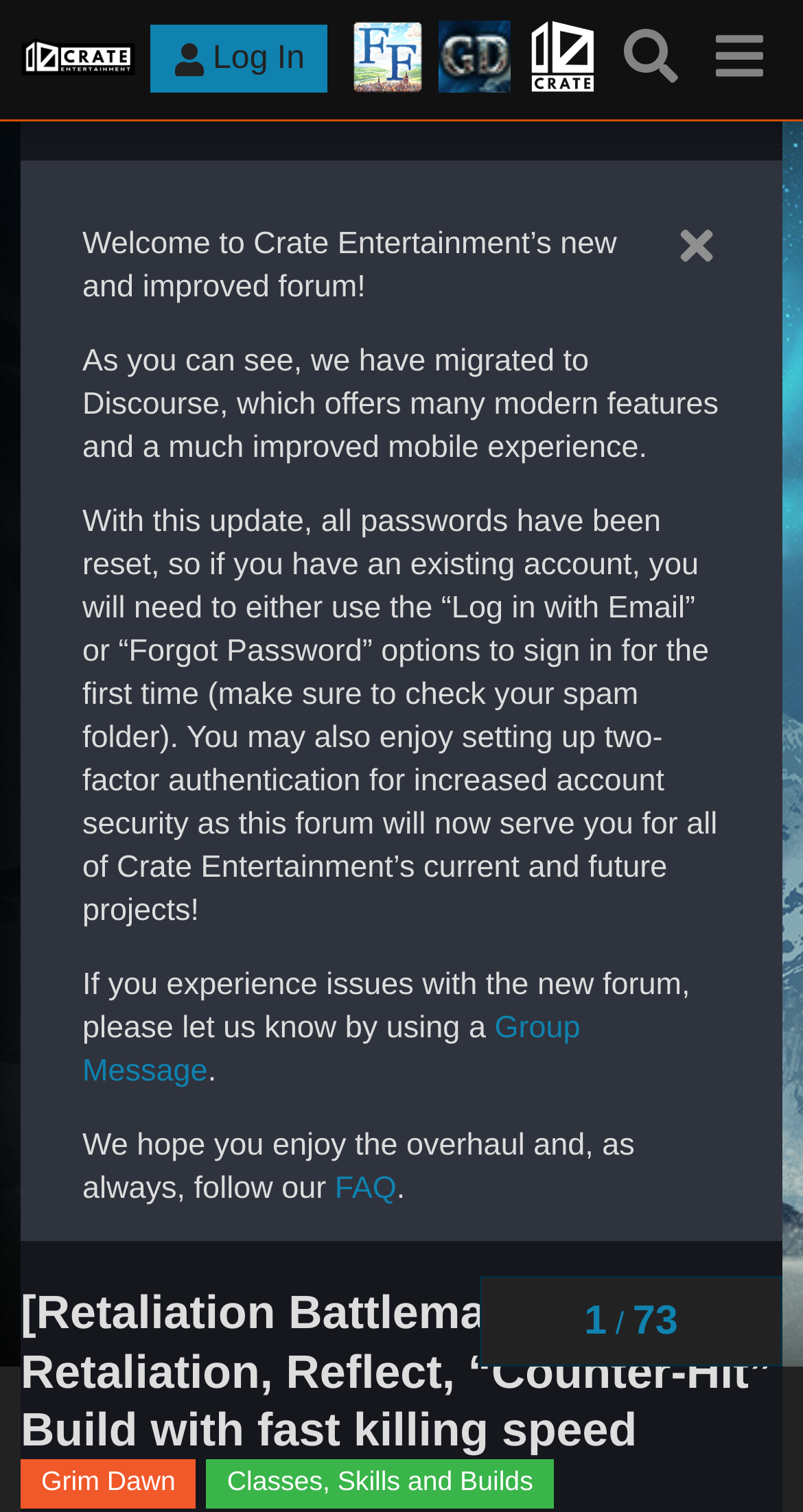Determine the main heading of the webpage and generate its text.

[Retaliation Battlemage] Avenger - Retaliation, Reflect, “Counter-Hit” Build with fast killing speed